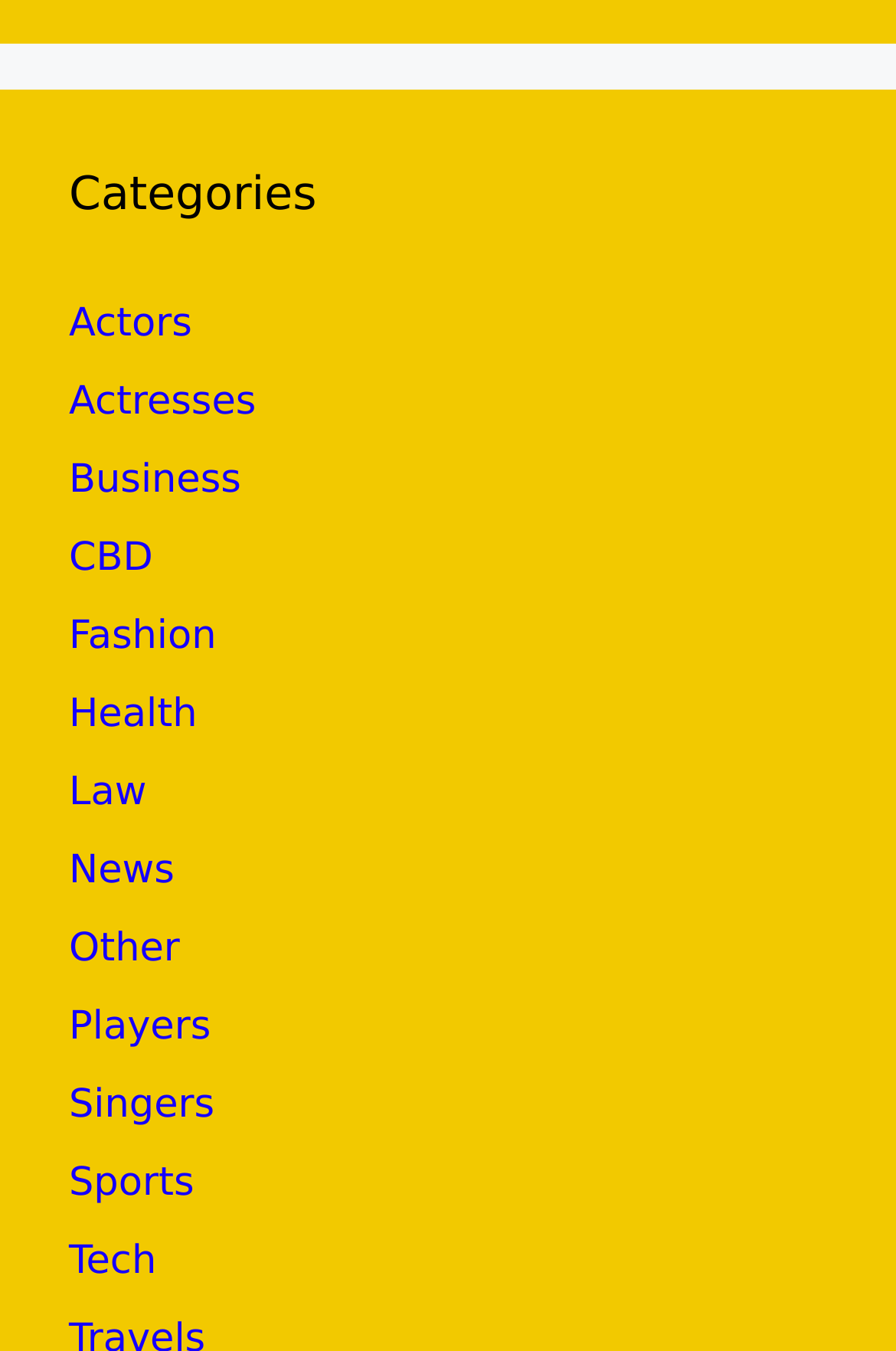Locate the bounding box coordinates of the clickable area to execute the instruction: "Explore business news". Provide the coordinates as four float numbers between 0 and 1, represented as [left, top, right, bottom].

[0.077, 0.339, 0.269, 0.373]